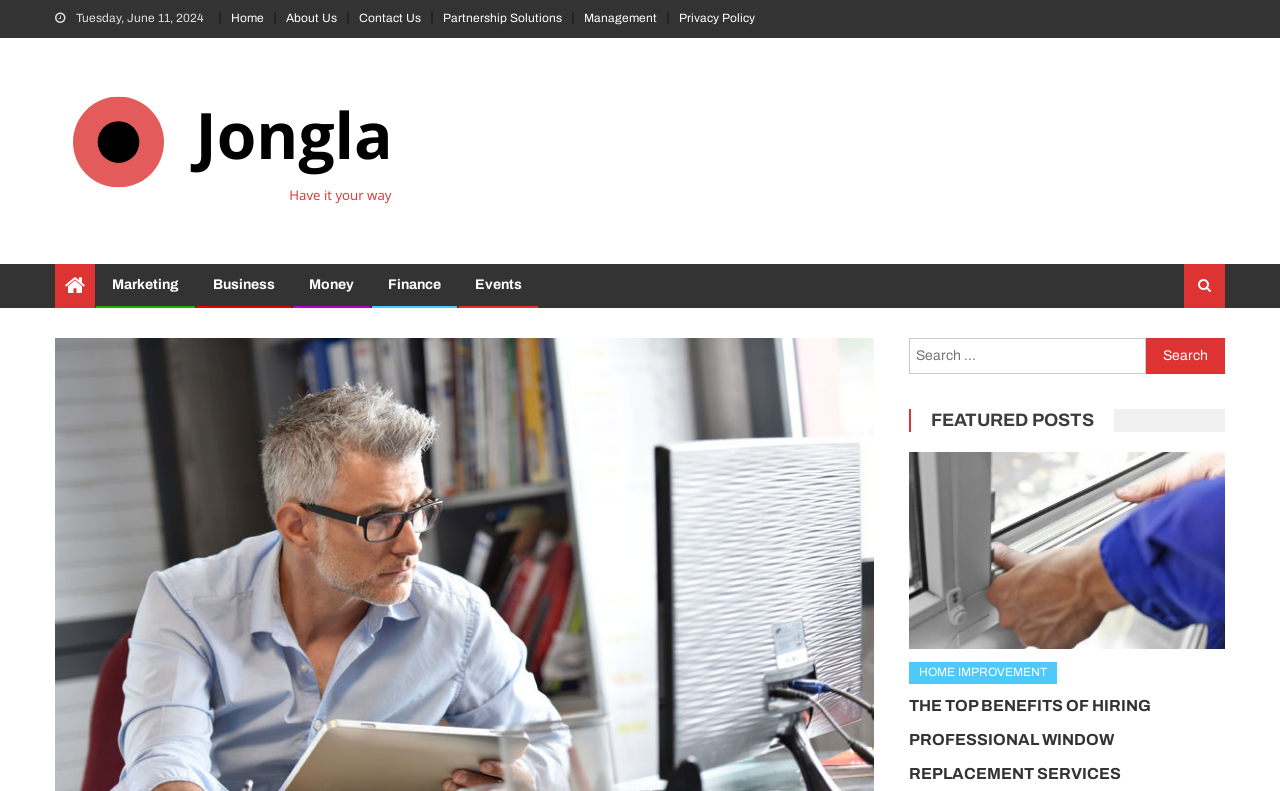What is the purpose of the search box?
Examine the image and give a concise answer in one word or a short phrase.

To search for content